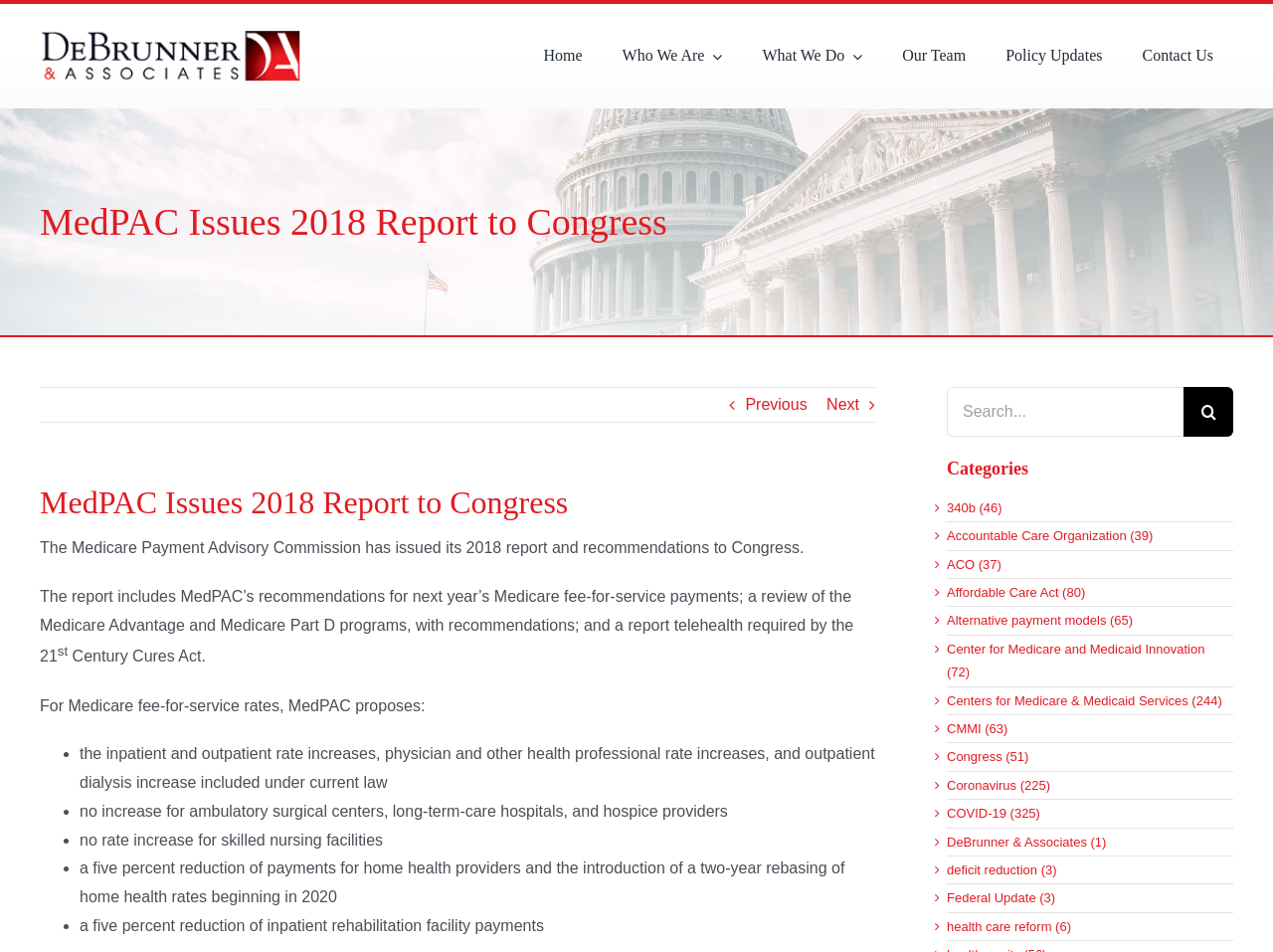Give a concise answer using only one word or phrase for this question:
What are the categories listed on the webpage?

340b, Accountable Care Organization, ACO, Affordable Care Act, etc.